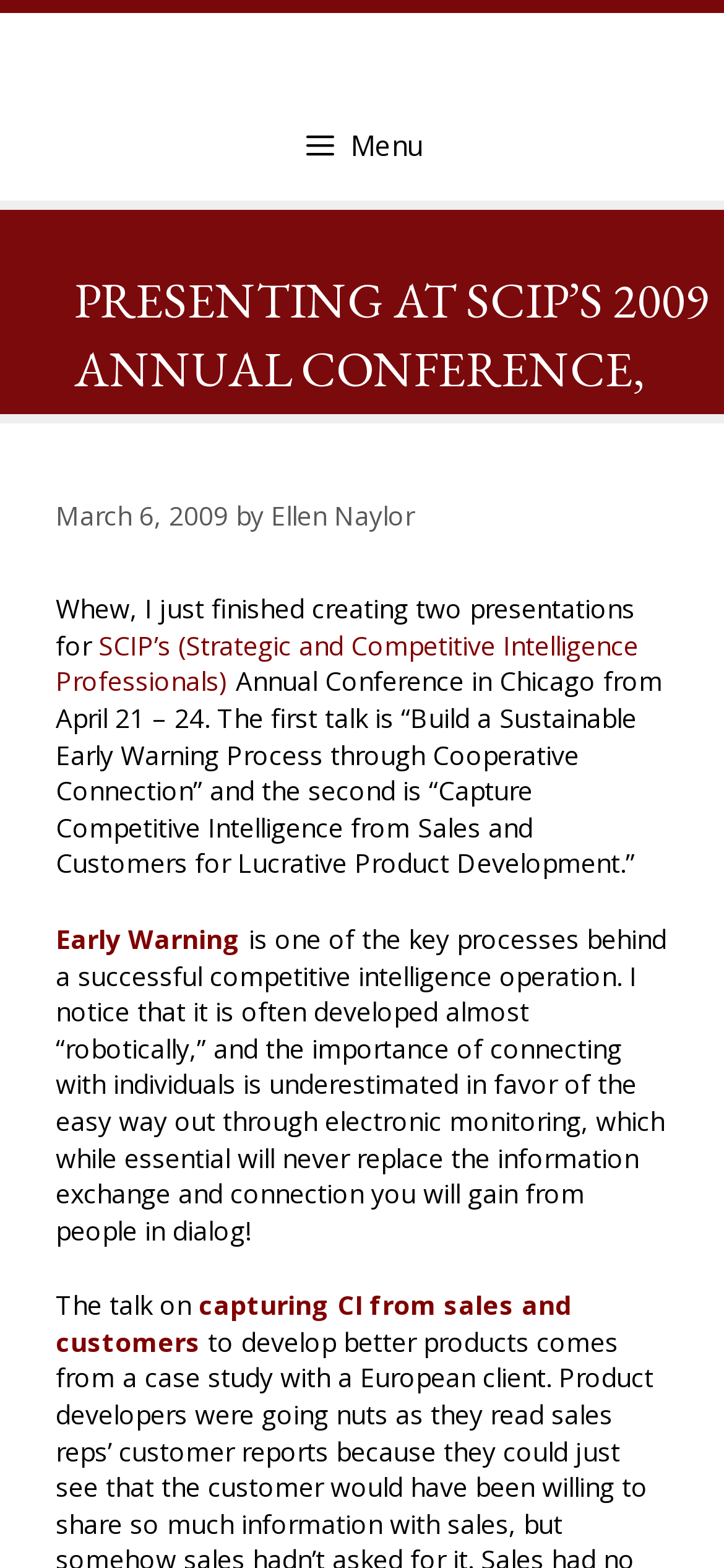What is the second talk about?
Please provide a comprehensive answer based on the details in the screenshot.

The topic of the second talk can be found in the StaticText element with ID 449, which contains the text '...and the second is “Capture Competitive Intelligence from Sales and Customers for Lucrative Product Development.”'.